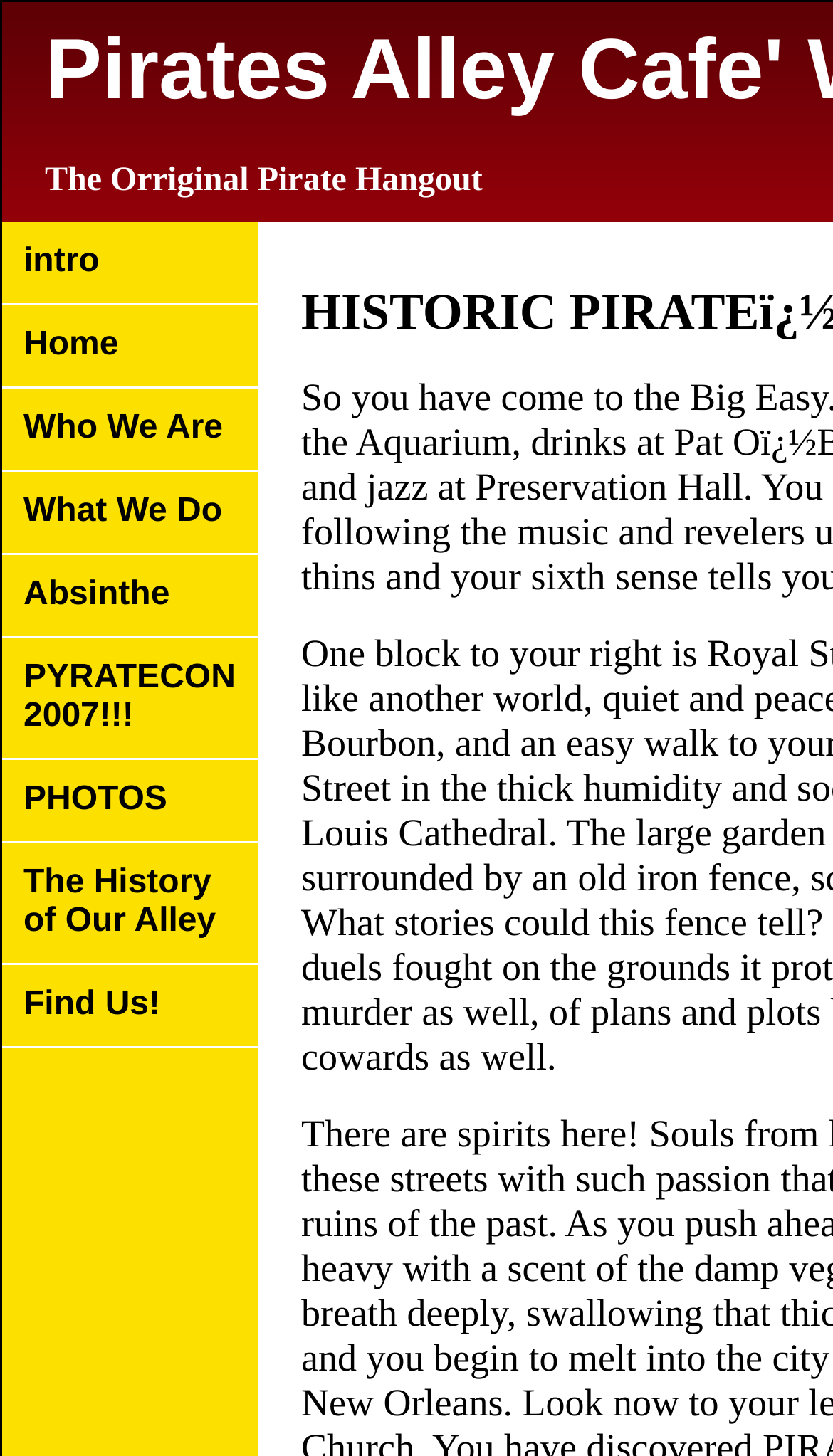Provide the bounding box coordinates, formatted as (top-left x, top-left y, bottom-right x, bottom-right y), with all values being floating point numbers between 0 and 1. Identify the bounding box of the UI element that matches the description: Learn more about troubleshooting WordPress.

None